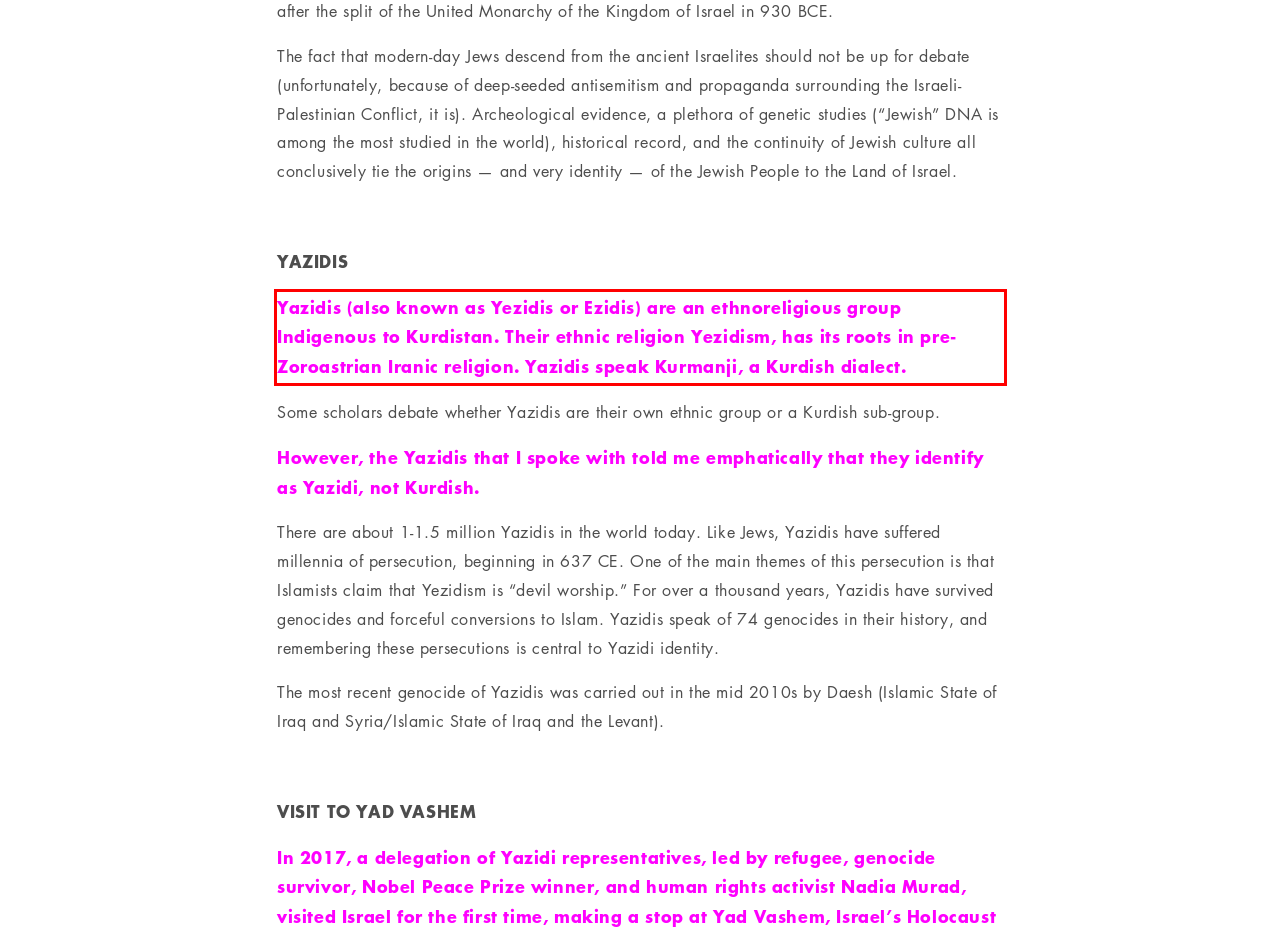Examine the webpage screenshot, find the red bounding box, and extract the text content within this marked area.

Yazidis (also known as Yezidis or Ezidis) are an ethnoreligious group Indigenous to Kurdistan. Their ethnic religion Yezidism, has its roots in pre-Zoroastrian Iranic religion. Yazidis speak Kurmanji, a Kurdish dialect.